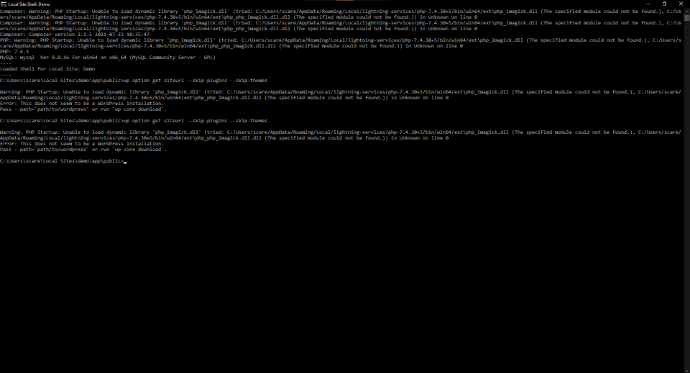Elaborate on the image by describing it in detail.

The image presents a screen output from a terminal, indicating various error messages related to loading dynamic libraries while trying to execute a script or application. The errors highlight issues with the PHP environment, specifically mentioning the failure to load the 'imagejpeg.dll' library, which is essential for handling JPEG formats in PHP. The terminal also references the use of certain libraries and scripts, alongside a prompt suggesting potential plugin or configuration problems. This context reflects challenges faced during development or server management, particularly when integrating image processing capabilities in a PHP-based application.